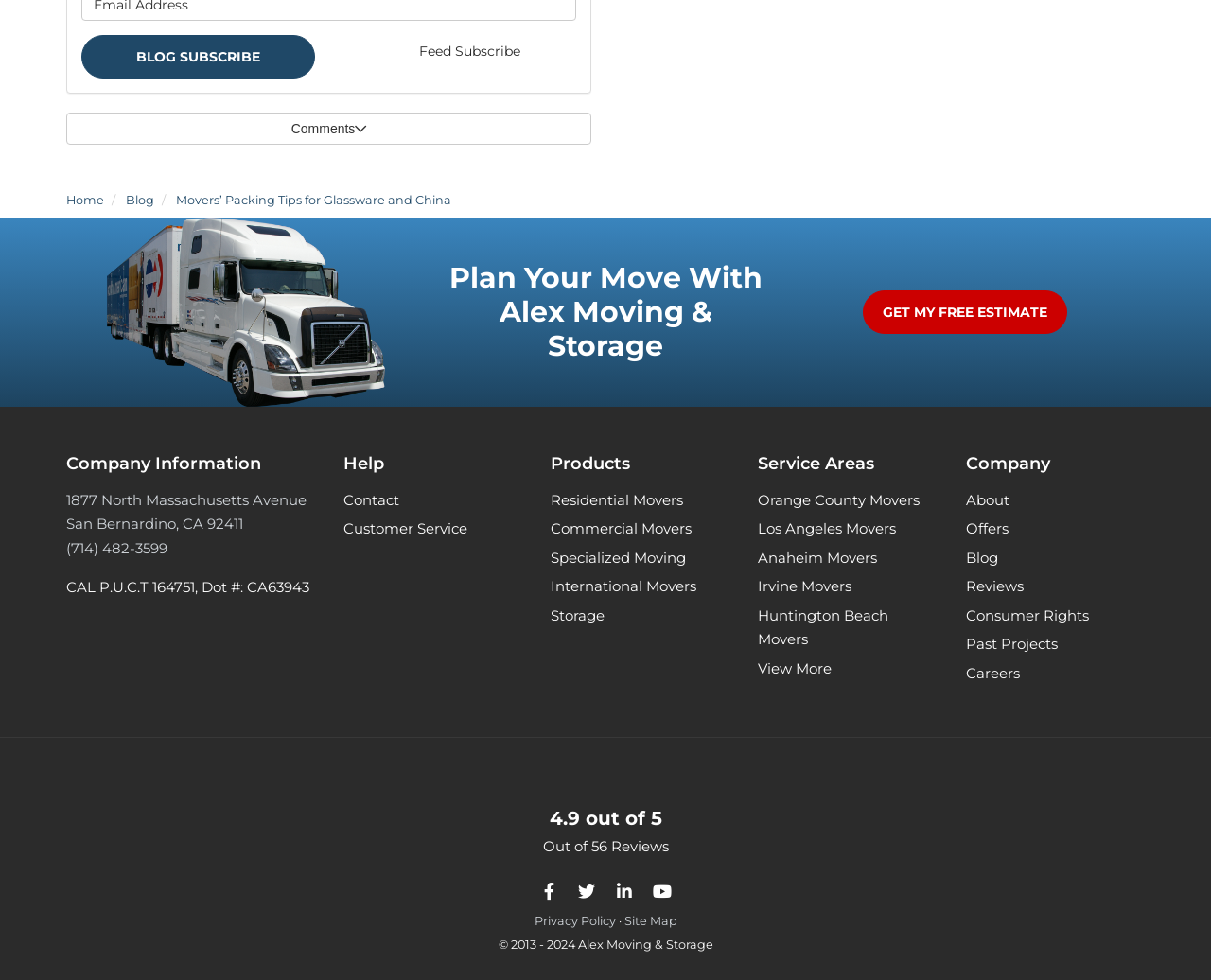Please locate the bounding box coordinates of the element's region that needs to be clicked to follow the instruction: "Contact us". The bounding box coordinates should be provided as four float numbers between 0 and 1, i.e., [left, top, right, bottom].

[0.283, 0.498, 0.329, 0.523]